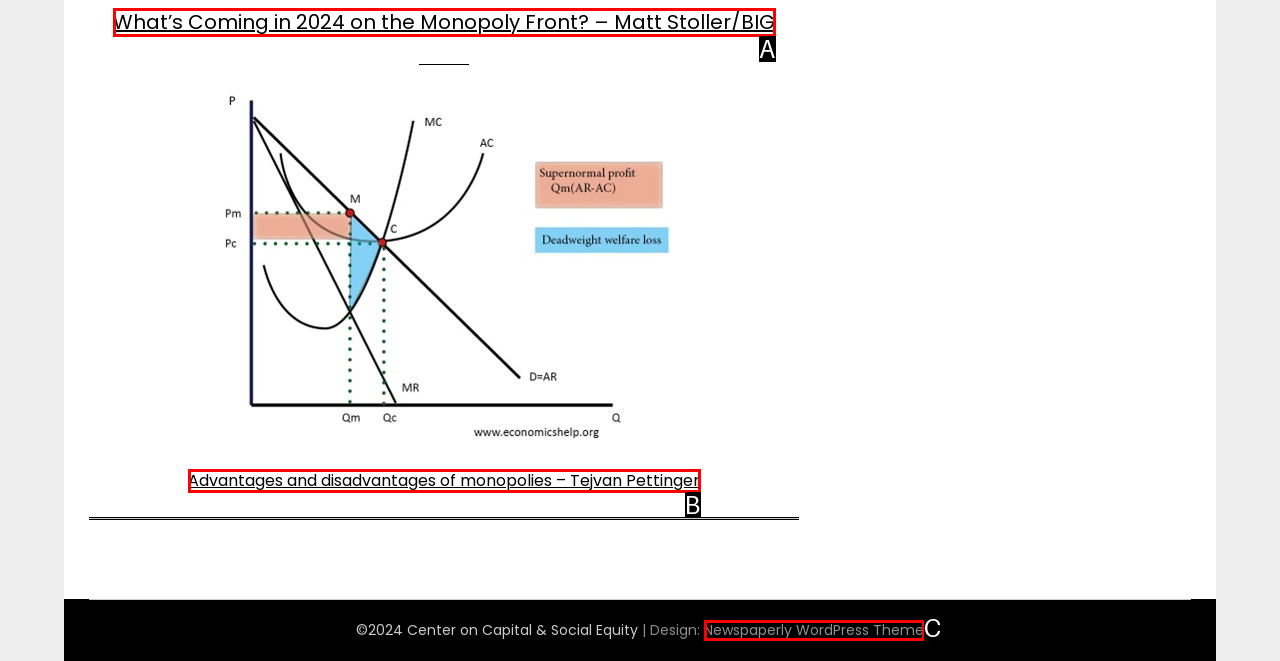Choose the HTML element that corresponds to the description: Newspaperly WordPress Theme
Provide the answer by selecting the letter from the given choices.

C